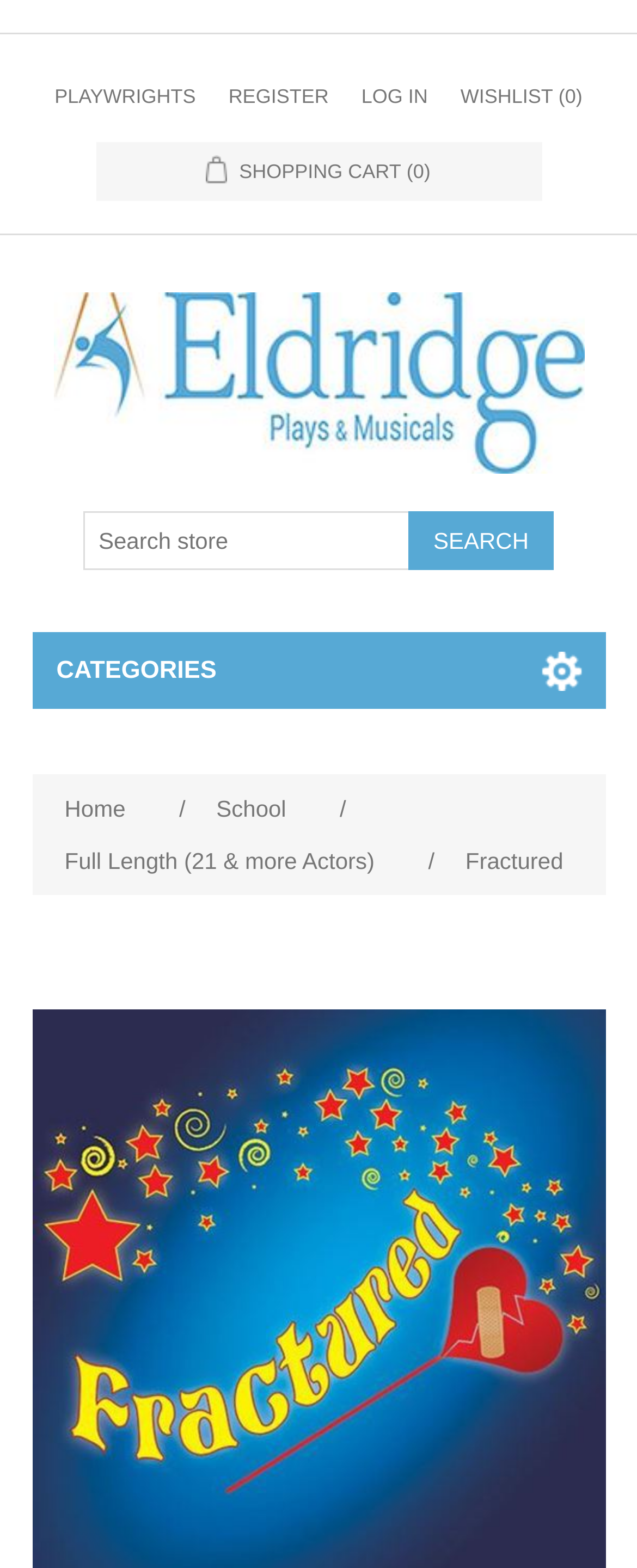Given the element description School, specify the bounding box coordinates of the corresponding UI element in the format (top-left x, top-left y, bottom-right x, bottom-right y). All values must be between 0 and 1.

[0.327, 0.499, 0.462, 0.532]